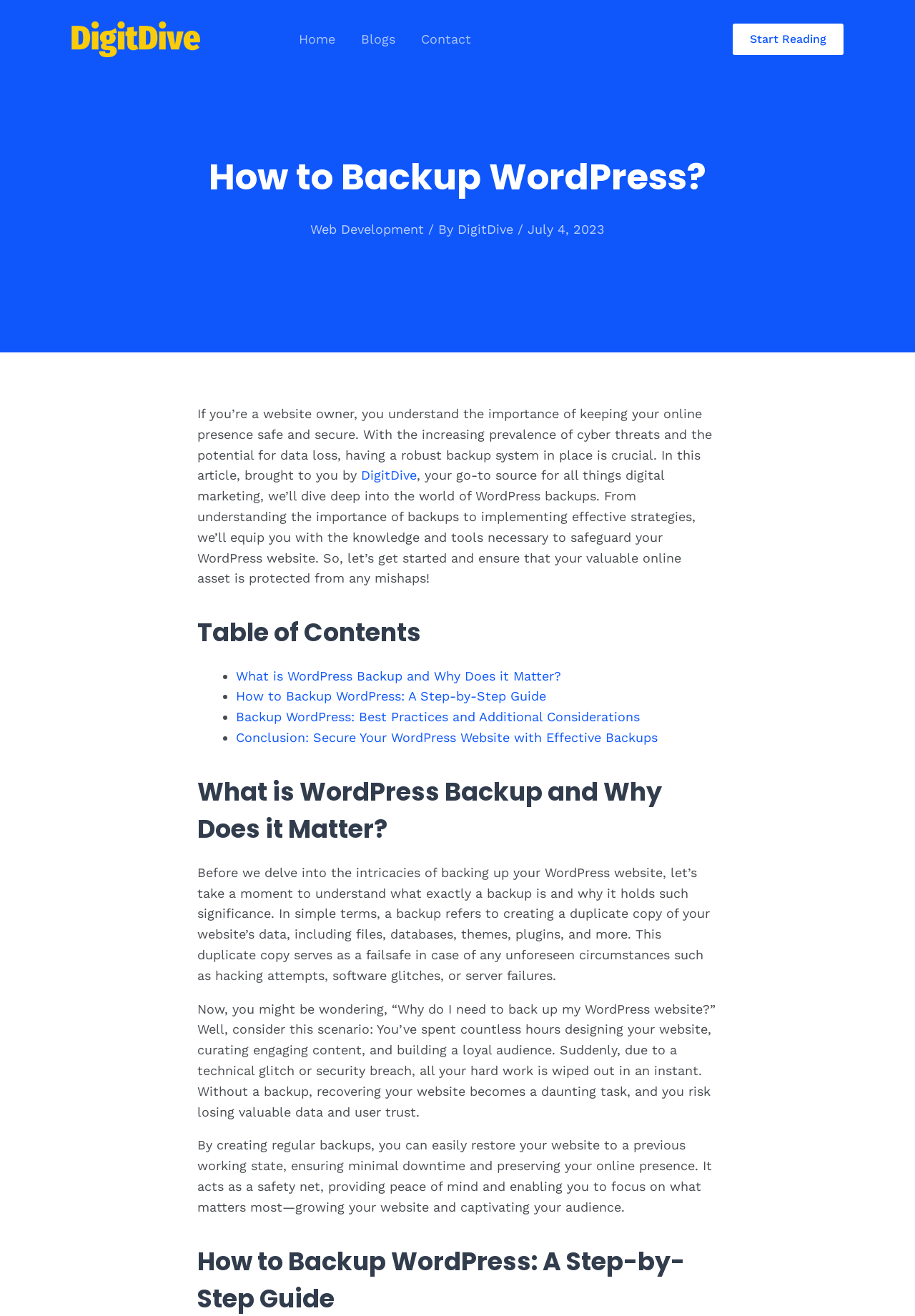Find the bounding box coordinates of the element's region that should be clicked in order to follow the given instruction: "Go to the Home page". The coordinates should consist of four float numbers between 0 and 1, i.e., [left, top, right, bottom].

[0.312, 0.0, 0.38, 0.06]